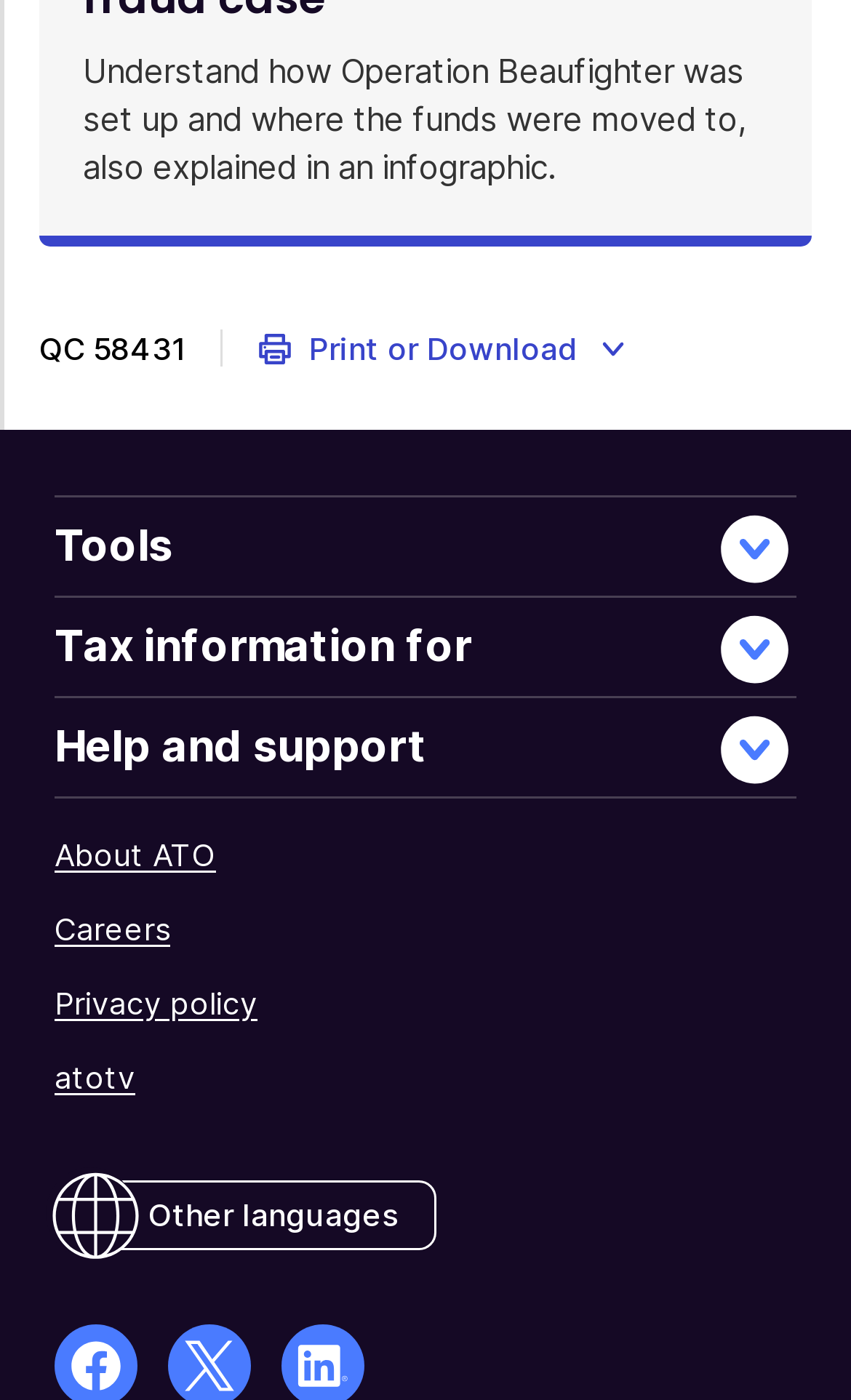Locate the bounding box coordinates of the element that should be clicked to execute the following instruction: "Print or download this page".

[0.26, 0.222, 0.781, 0.275]